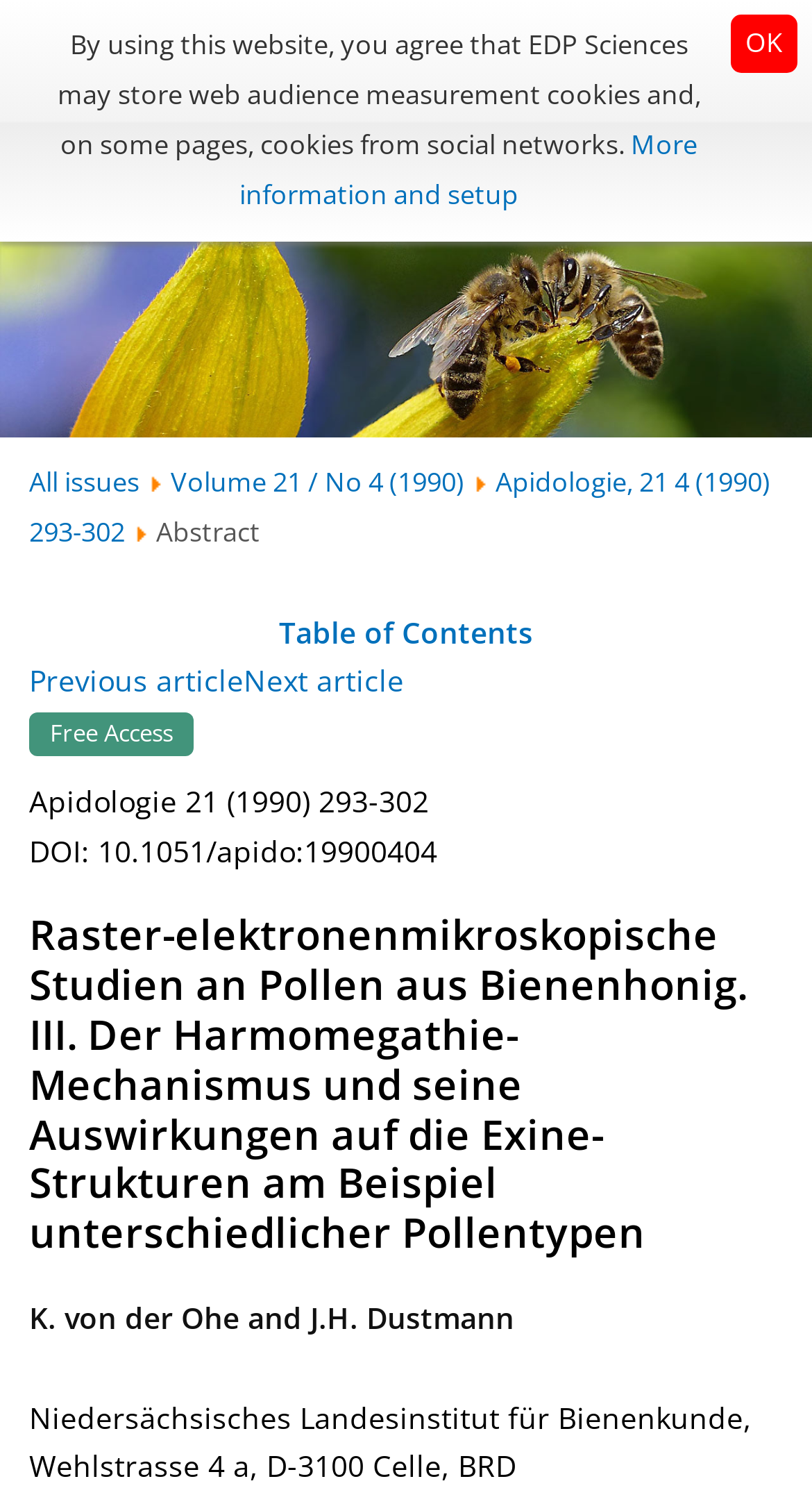Find the bounding box coordinates for the element that must be clicked to complete the instruction: "View the table of contents". The coordinates should be four float numbers between 0 and 1, indicated as [left, top, right, bottom].

[0.344, 0.411, 0.656, 0.438]